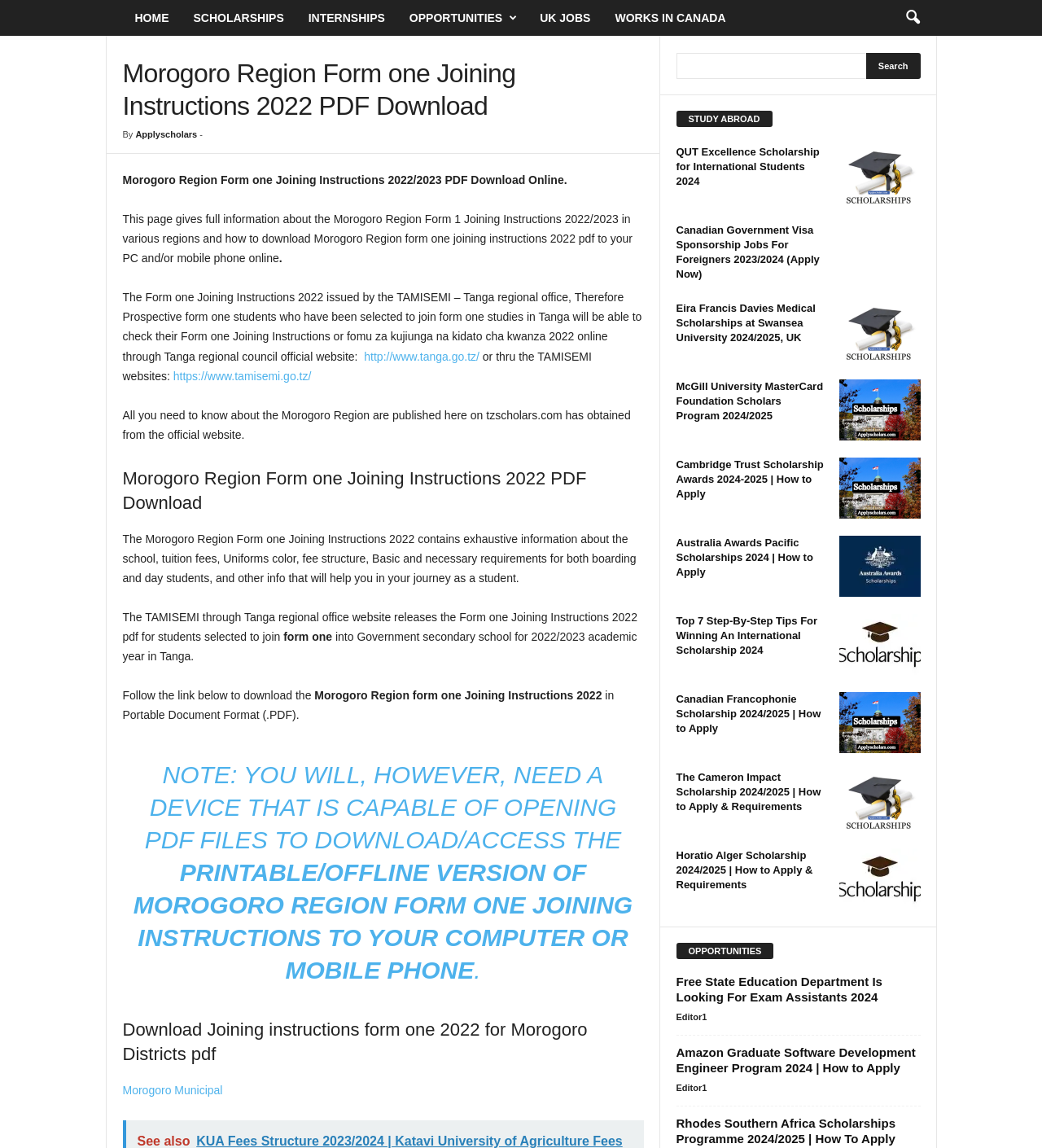Use one word or a short phrase to answer the question provided: 
What is the name of the website that provides the Form one Joining Instructions 2022?

TAMISEMI